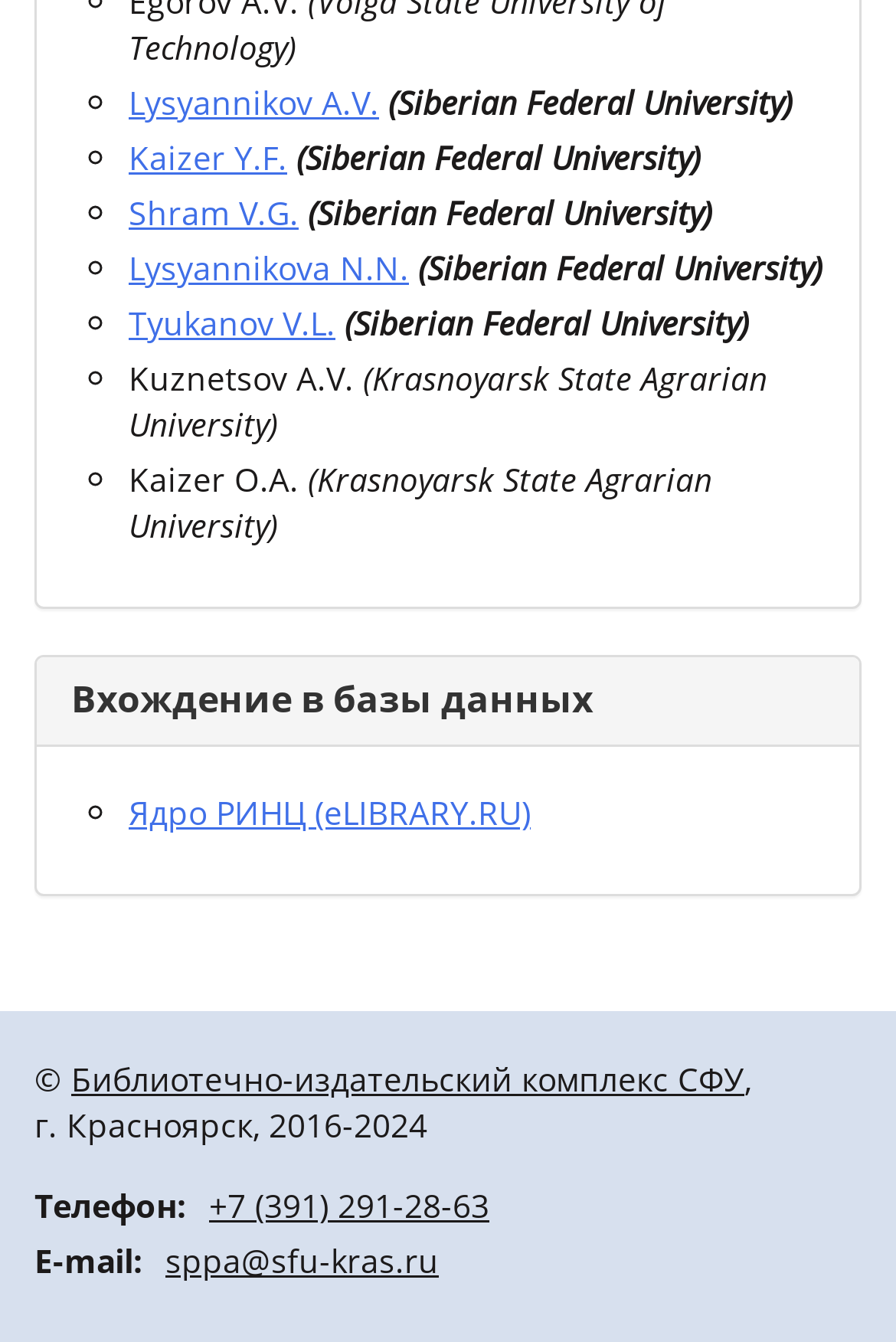Respond with a single word or phrase to the following question:
What is the name of the university where Kaizer O.A. is from?

Krasnoyarsk State Agrarian University